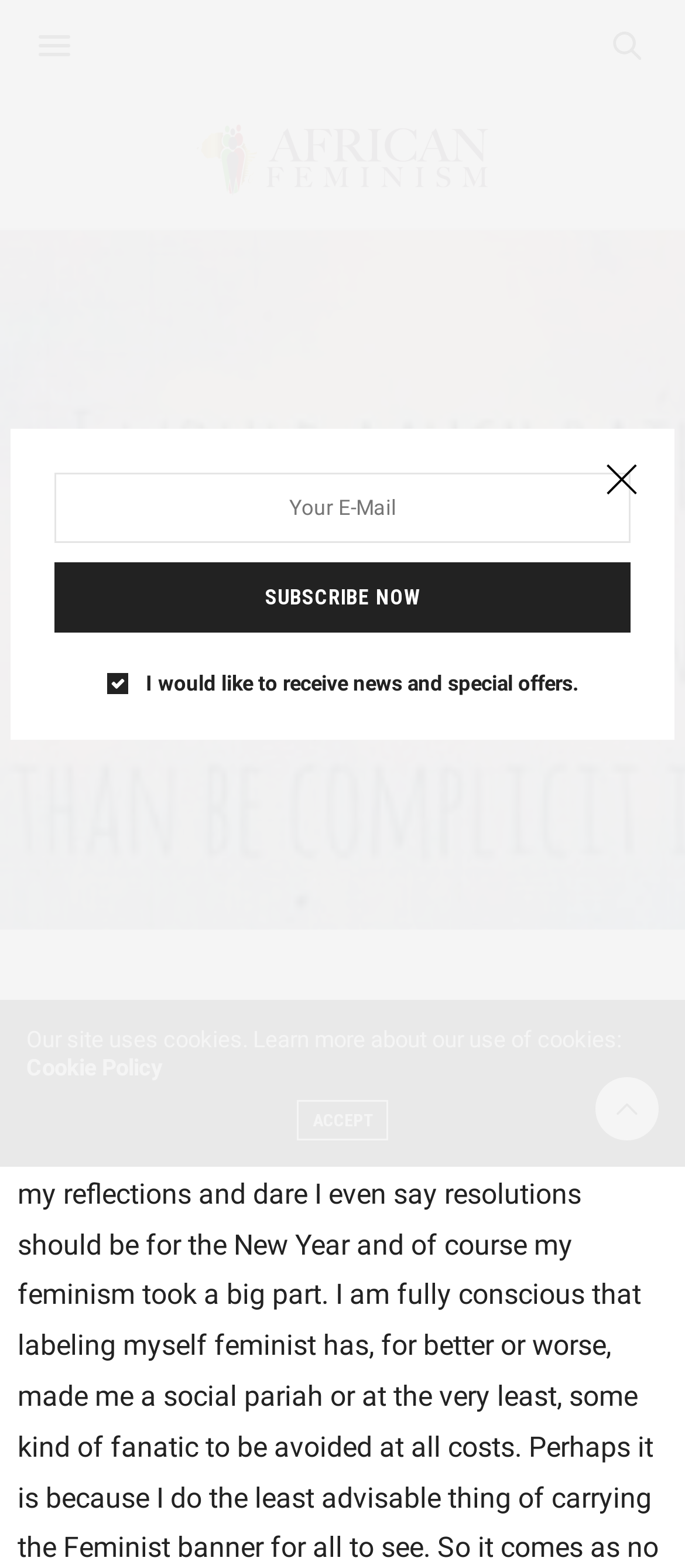Answer in one word or a short phrase: 
What is the date of the latest article?

JANUARY 1, 2018